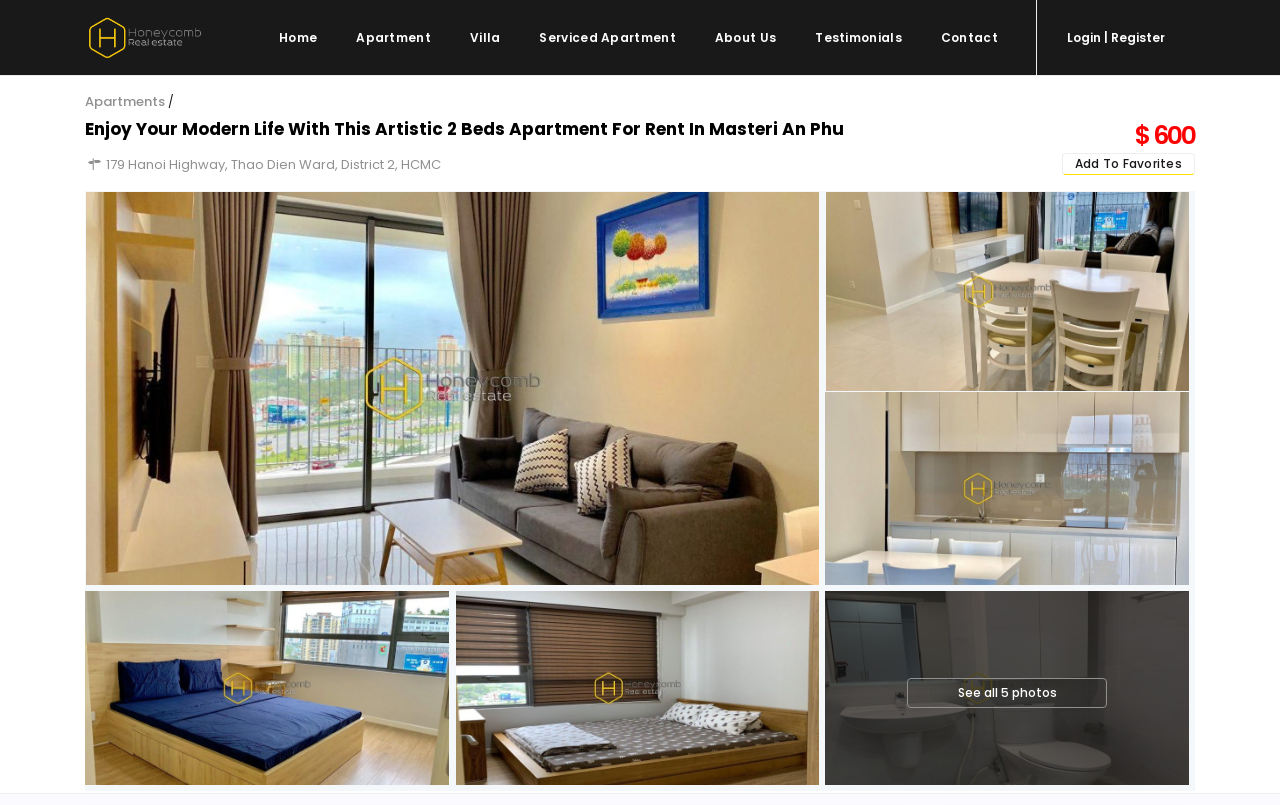Detail the webpage's structure and highlights in your description.

The webpage appears to be a real estate listing for a 2-bedroom apartment for rent in Masteri An Phu, Ho Chi Minh City. At the top left corner, there is a logo image. Next to it, on the top right corner, are the login and register options. 

Below the logo, there is a navigation menu with seven links: Home, Apartment, Villa, Serviced Apartment, About Us, Testimonials, and Contact. These links are aligned horizontally and take up the entire width of the page.

The main content of the page is focused on the apartment listing. The title of the listing, "Enjoy Your Modern Life With This Artistic 2 Beds Apartment For Rent In Masteri An Phu", is prominently displayed in a large font size. Below the title, there is a price tag of $600. 

On the same line as the price tag, but on the opposite side, there is an "Add To Favorites" button. Below the title and price information, there is a brief address of the apartment, "179 Hanoi Highway, Thao Dien Ward, District 2, HCMC". 

Further down, there is a link to view all 5 photos of the apartment. There is also a secondary navigation menu with a single link, "Apartments", which is located above the main content area.